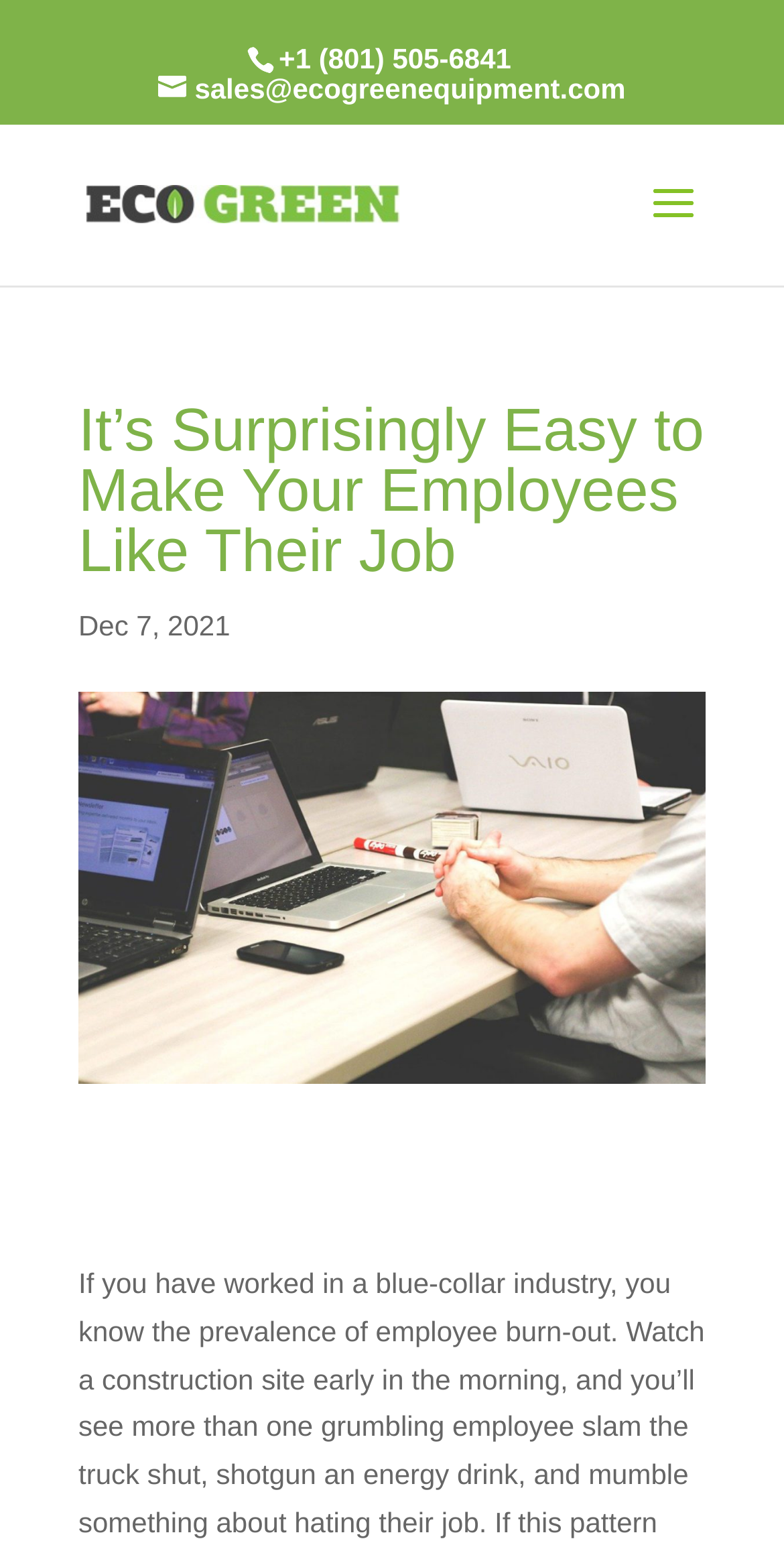What is the date of the article?
Please provide a detailed answer to the question.

I found the date of the article by looking at the StaticText element with the text 'Dec 7, 2021' which is located below the main heading.